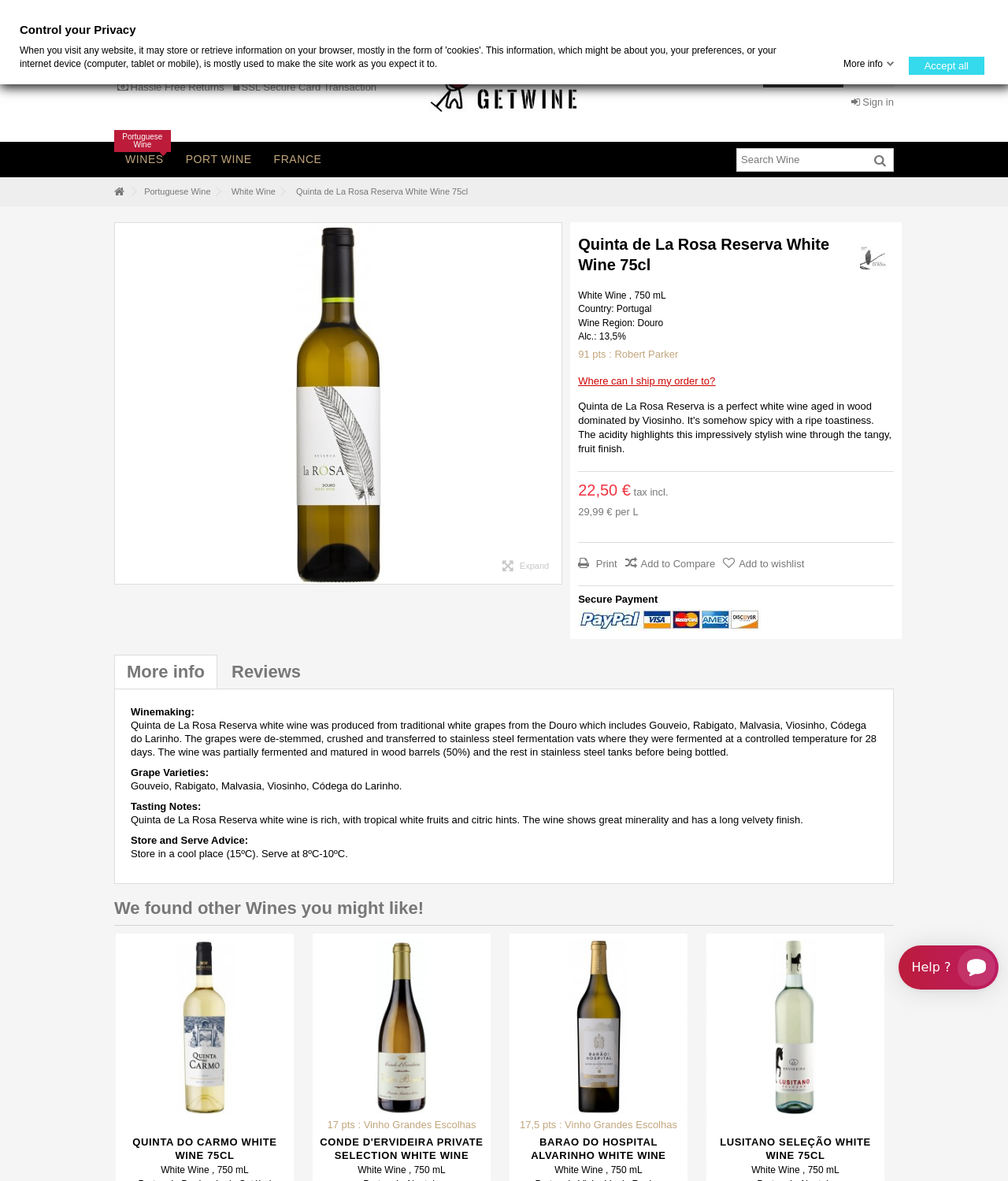Utilize the information from the image to answer the question in detail:
What is the wine region of this wine?

The wine region can be found in the text 'Wine Region: Douro' which is located in the wine description section.